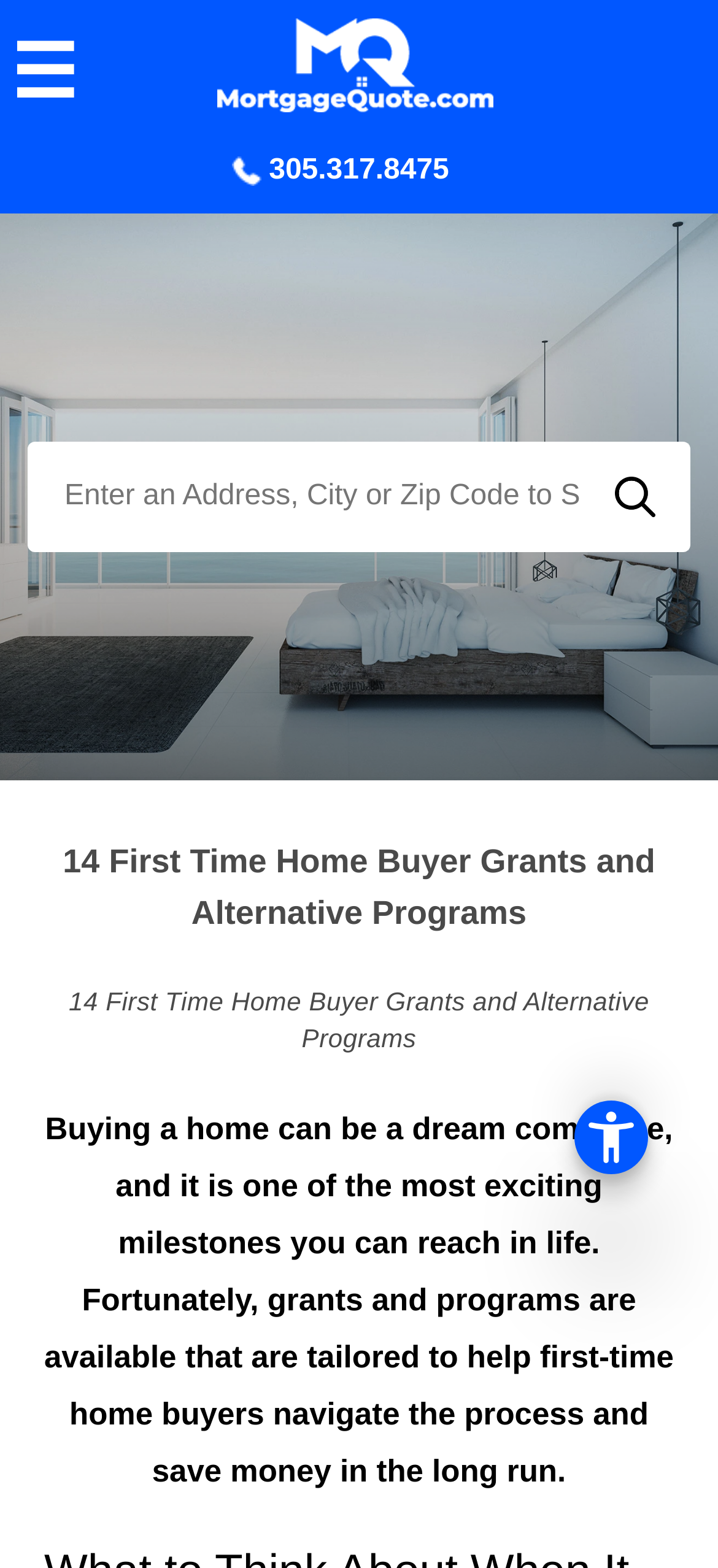What is the tone of the webpage content?
Using the details shown in the screenshot, provide a comprehensive answer to the question.

The webpage content has an informative and helpful tone, as it provides detailed information about the grants and programs available to first-time home buyers and presents it in a clear and concise manner.